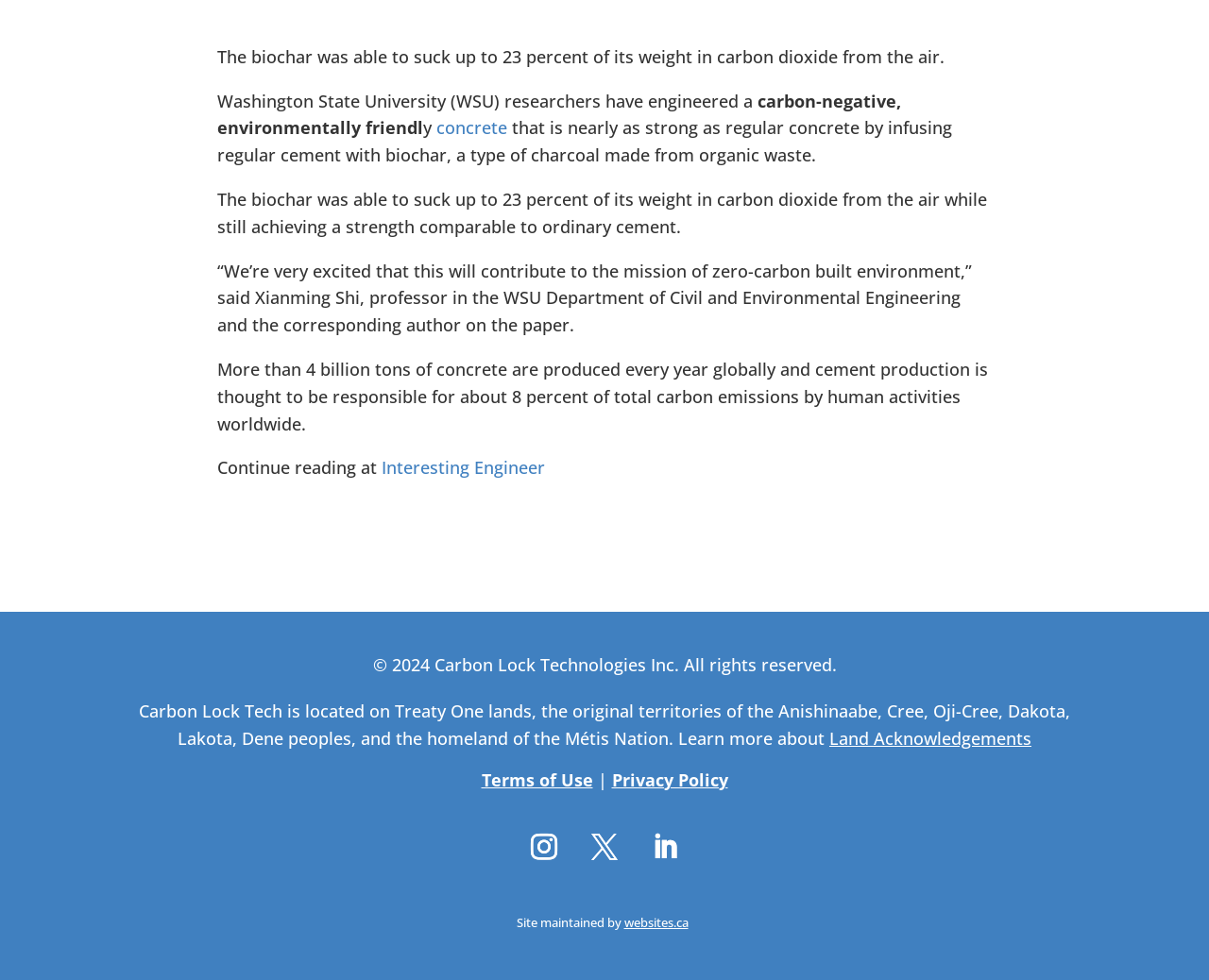Locate the bounding box coordinates of the segment that needs to be clicked to meet this instruction: "Review the website's Privacy Policy".

[0.506, 0.784, 0.602, 0.807]